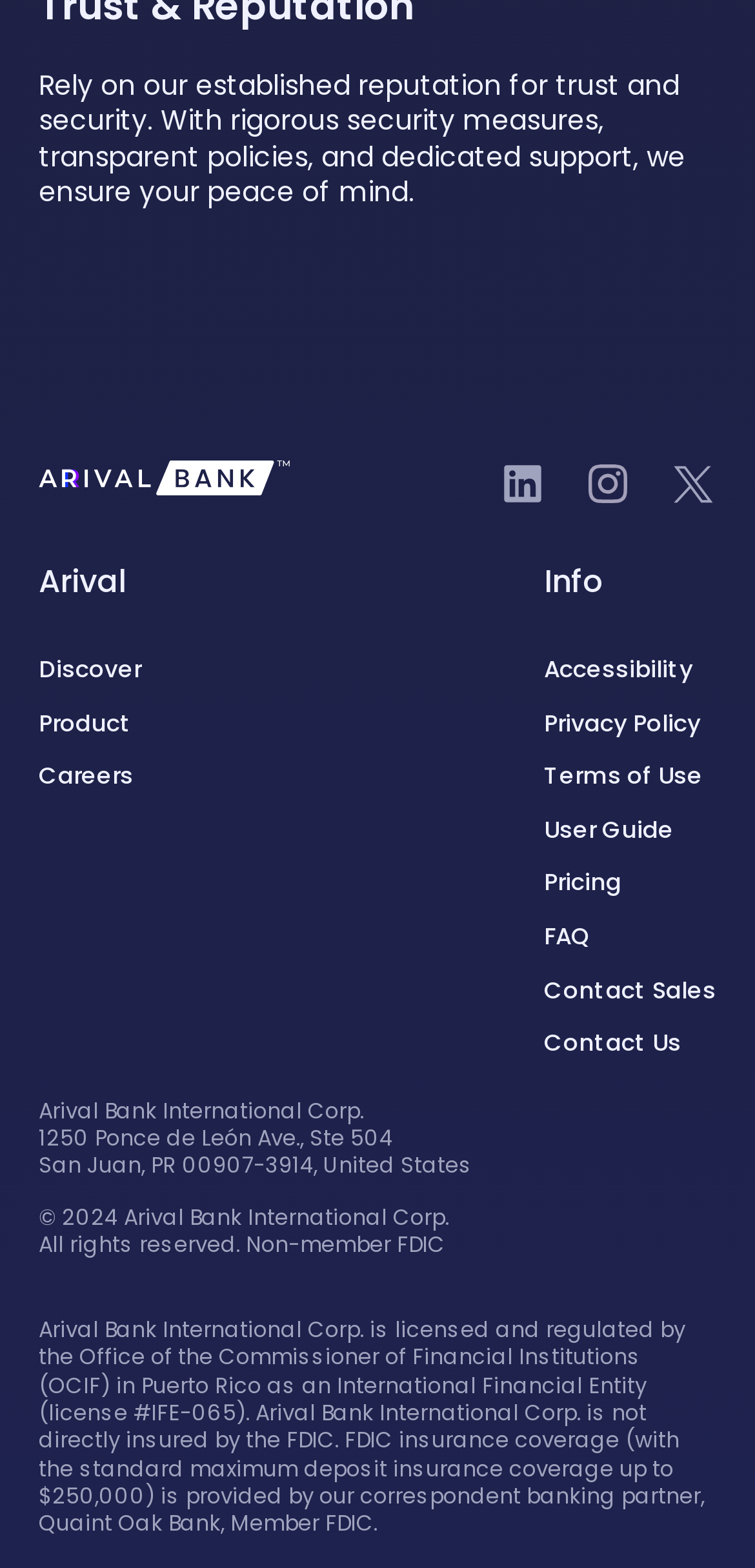What year is the copyright of the bank?
Examine the webpage screenshot and provide an in-depth answer to the question.

The copyright year of the bank can be found in the static text element '© 2024 Arival Bank International Corp.'.